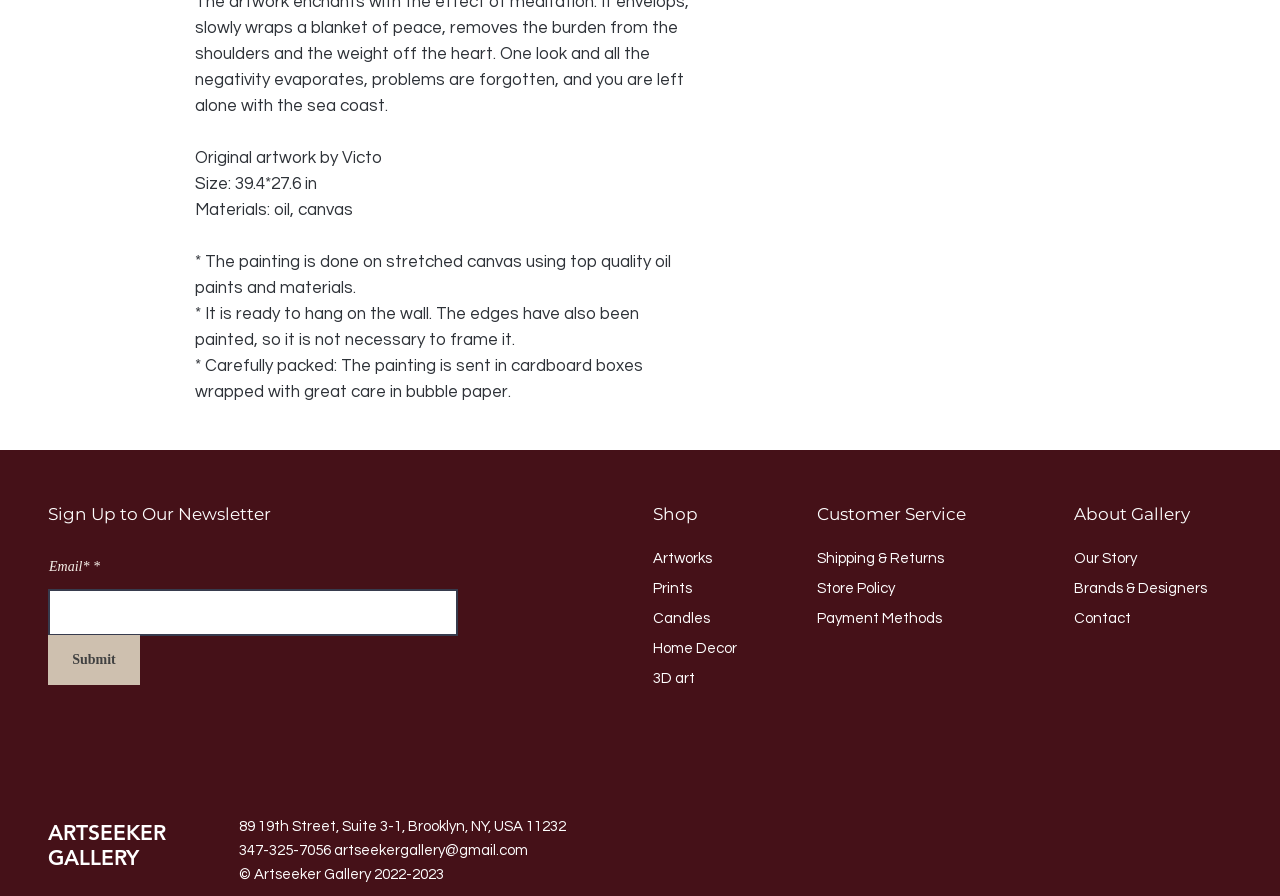Find and specify the bounding box coordinates that correspond to the clickable region for the instruction: "Read the New Features On EgeMoney ITB Analysis article".

None